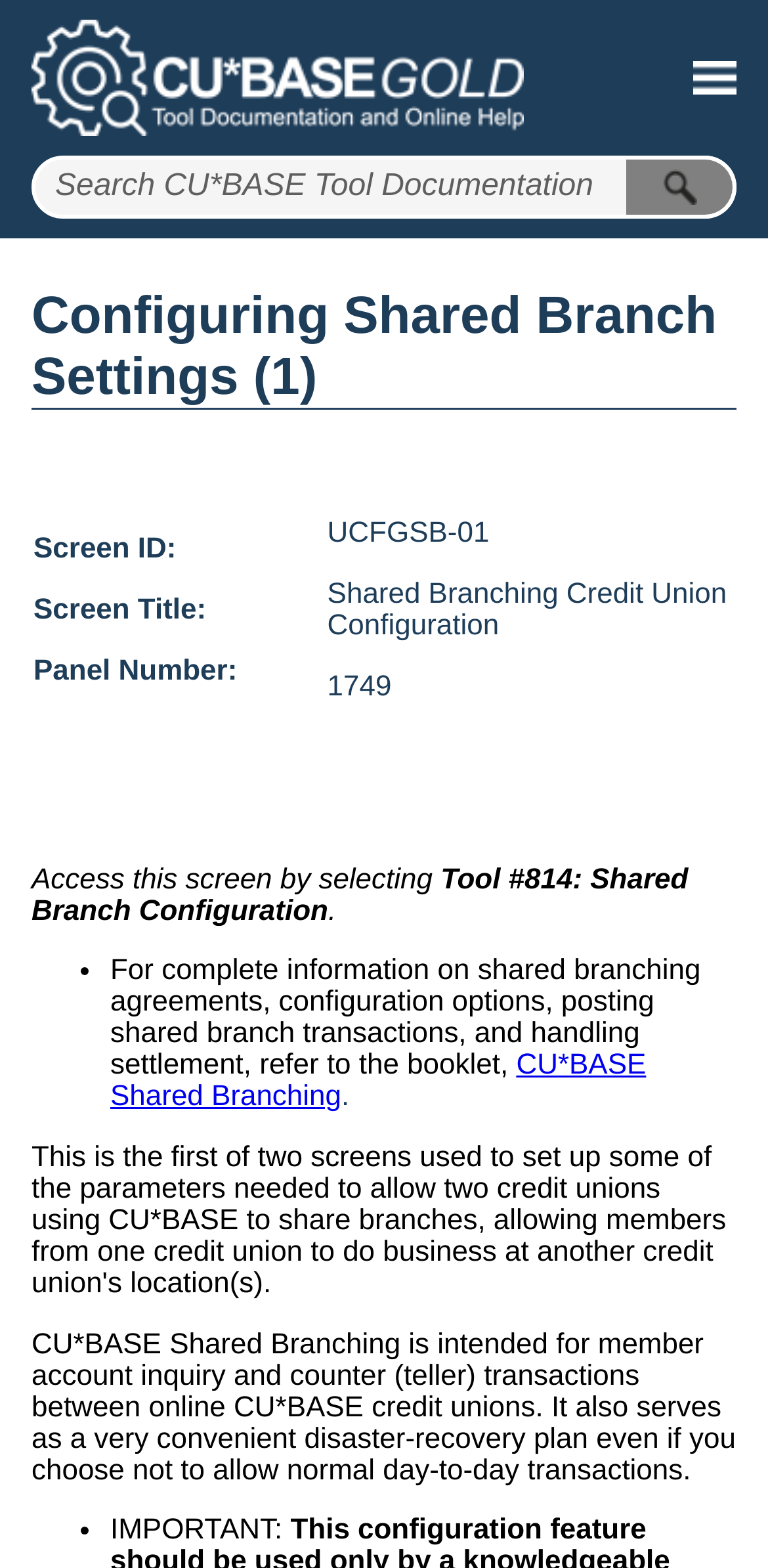Extract the main heading text from the webpage.

Configuring Shared Branch Settings (1)